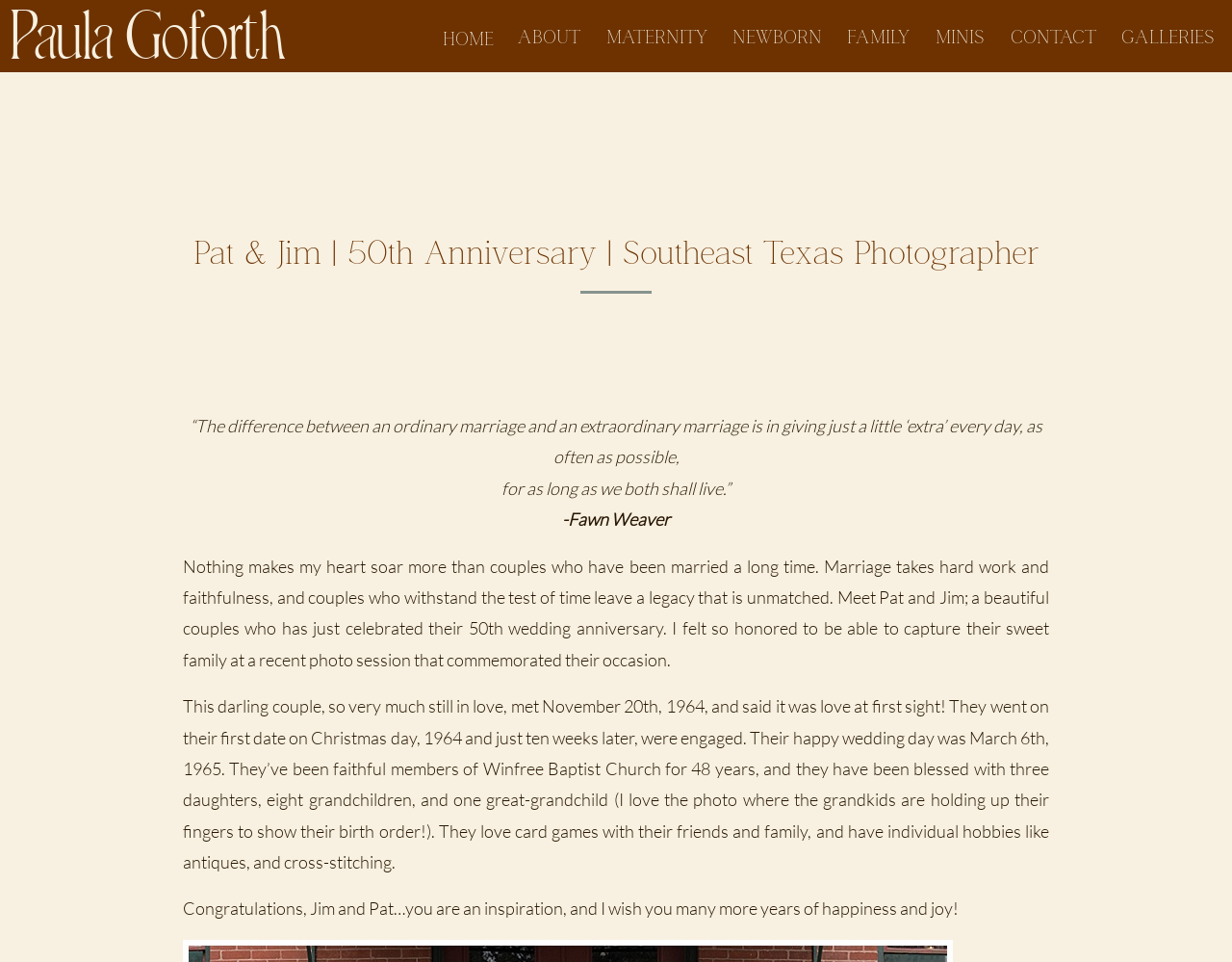Find the bounding box coordinates of the area that needs to be clicked in order to achieve the following instruction: "Click on GALLERIES". The coordinates should be specified as four float numbers between 0 and 1, i.e., [left, top, right, bottom].

[0.91, 0.027, 0.985, 0.051]